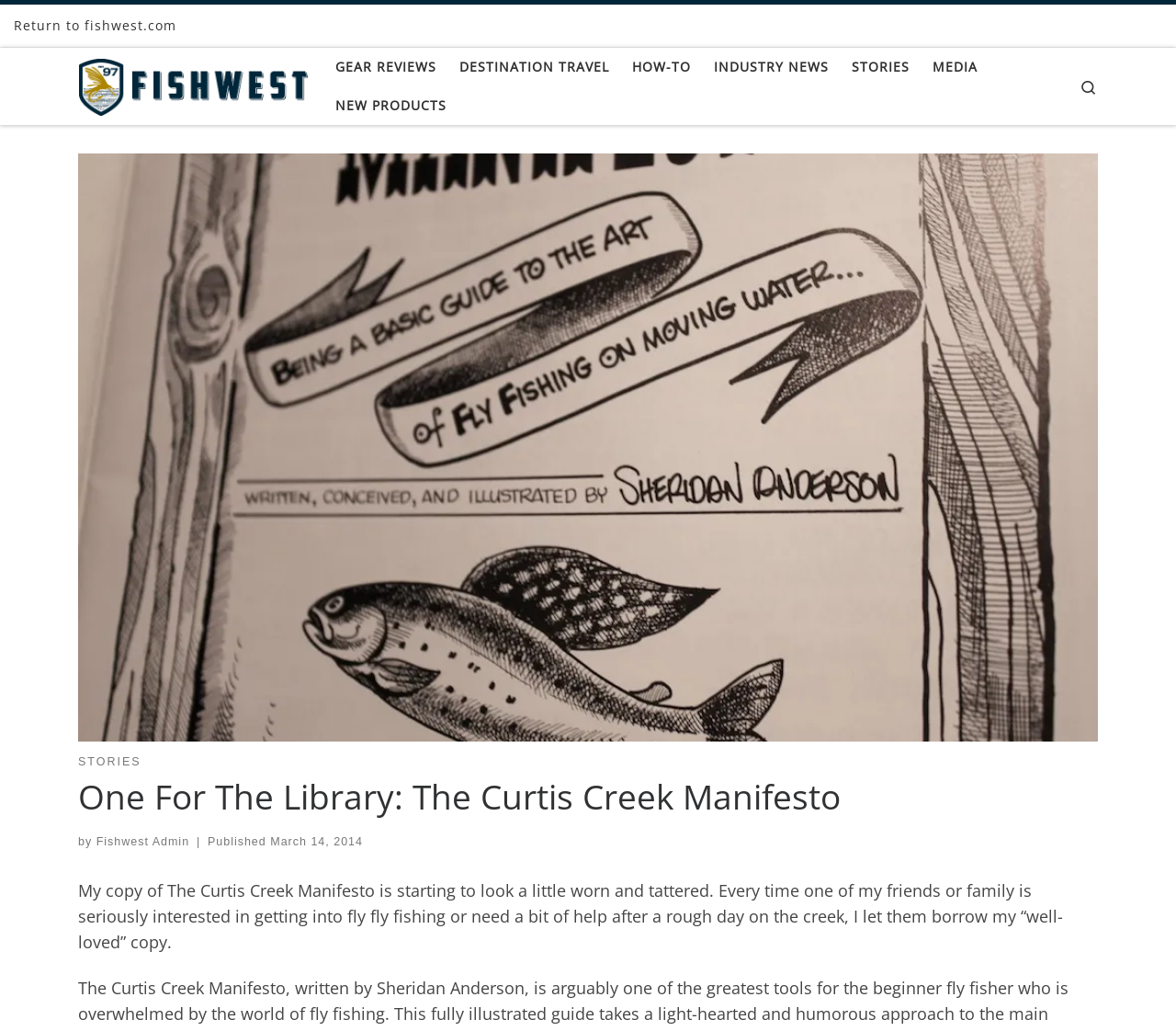Who is the author of the book?
Please answer using one word or phrase, based on the screenshot.

Sheridan Anderson